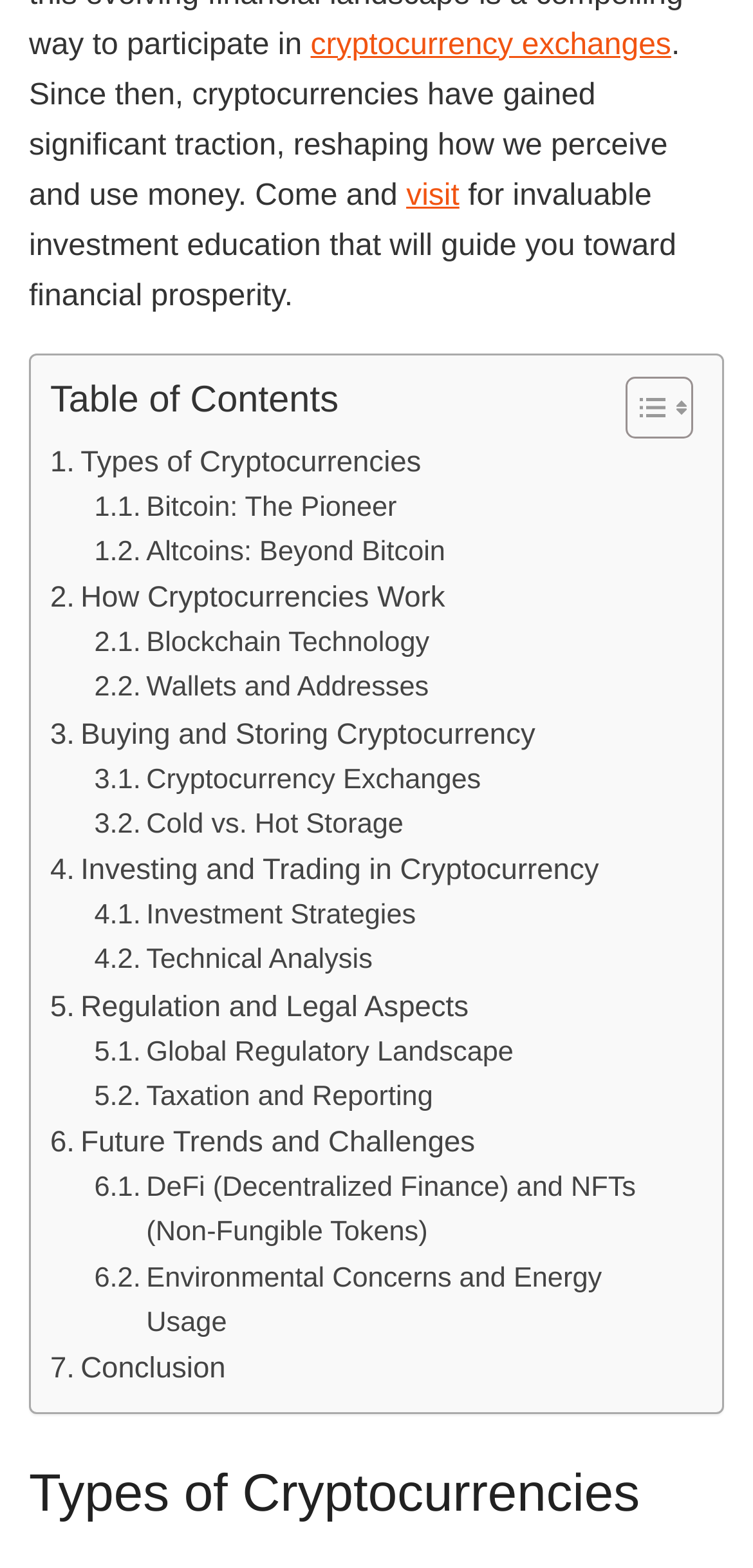What is the main topic of this webpage? Observe the screenshot and provide a one-word or short phrase answer.

Cryptocurrencies